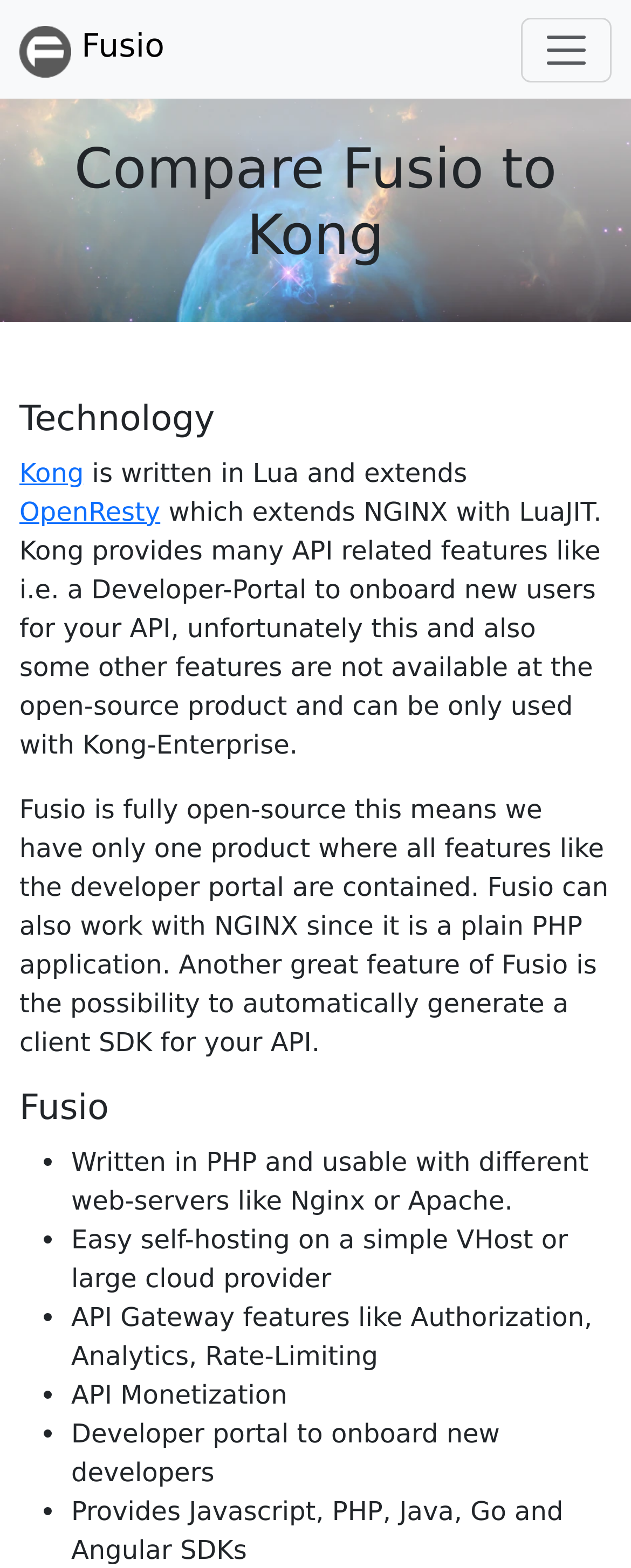Generate a comprehensive description of the webpage.

The webpage is about Fusio, an open-source API management platform. At the top left corner, there is a logo of Fusio, accompanied by a toggle navigation button on the top right corner. Below the logo, there is a heading that reads "Compare Fusio to Kong". 

On the left side of the page, there is a section dedicated to "Technology". It starts with a heading and then lists two links, "Kong" and "OpenResty", followed by a description of Kong's features and limitations. 

Below the "Technology" section, there is a paragraph of text that explains the benefits of Fusio being fully open-source, including the availability of all features like the developer portal, and its compatibility with NGINX. 

Further down, there is a heading that reads "Fusio", followed by a list of bullet points that highlight its features, including being written in PHP, easy self-hosting, API gateway features, API monetization, developer portal, and providing various SDKs.